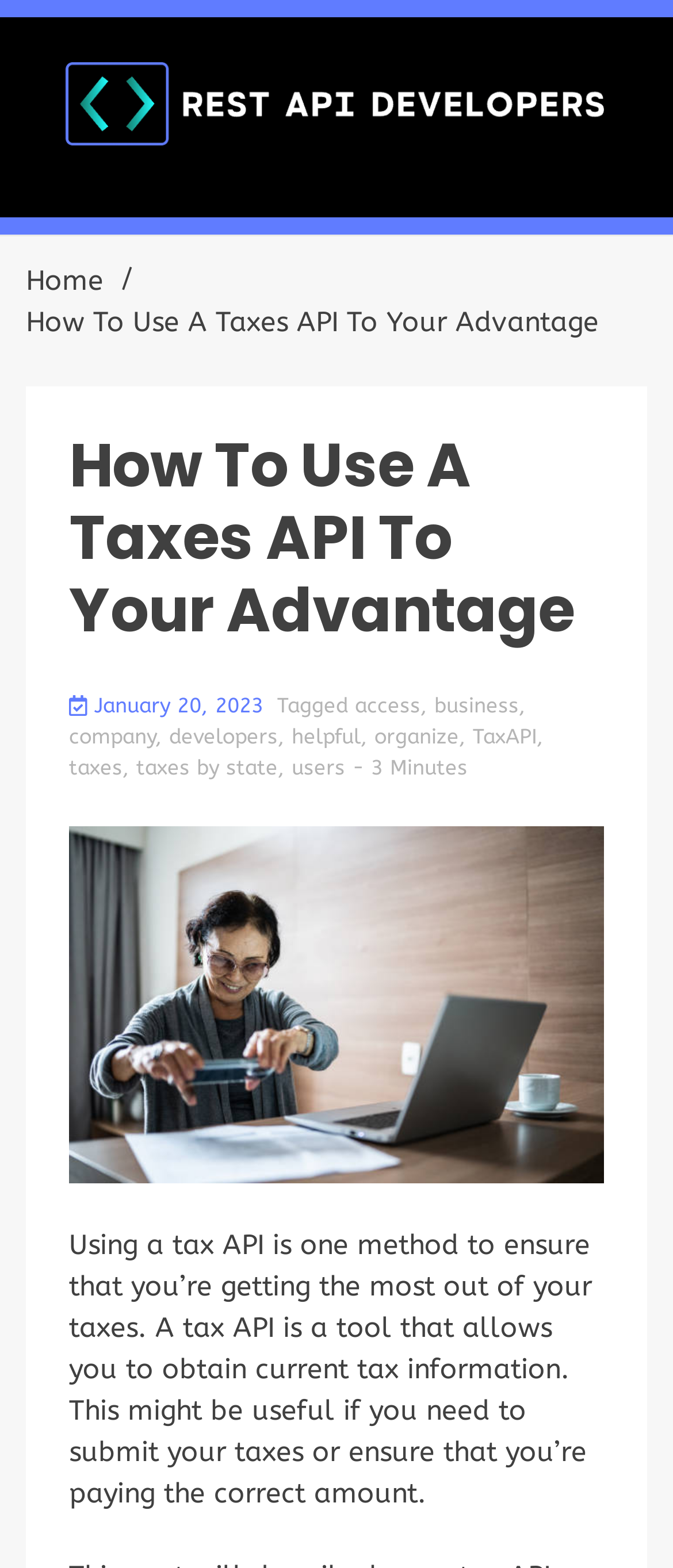Please identify the bounding box coordinates of the region to click in order to complete the given instruction: "Read the article 'How To Use A Taxes API To Your Advantage'". The coordinates should be four float numbers between 0 and 1, i.e., [left, top, right, bottom].

[0.103, 0.274, 0.897, 0.413]